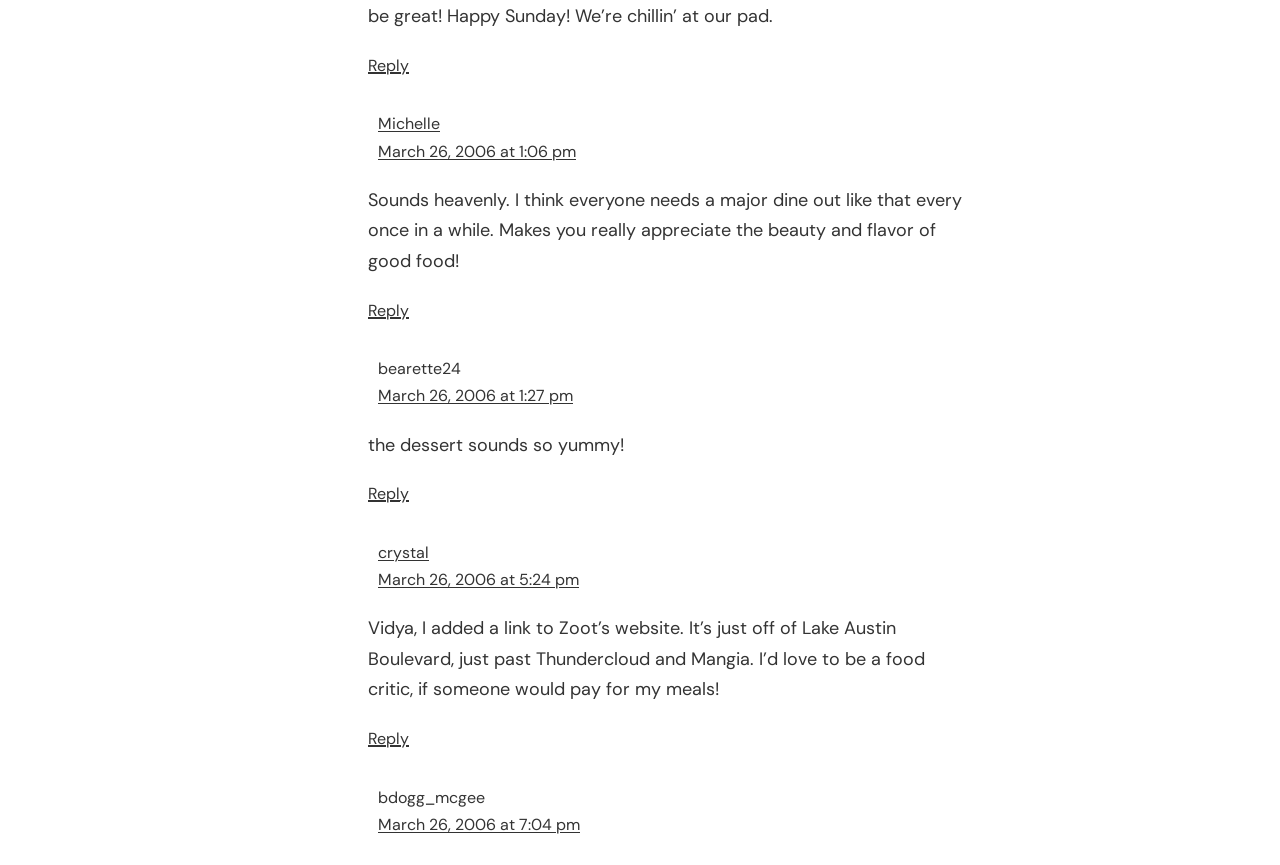How many usernames are mentioned?
Answer the question with as much detail as possible.

I counted the number of unique usernames mentioned in the comments, which are Vidya, Michelle, bearette24, crystal, and bdogg_mcgee. There are 5 unique usernames.